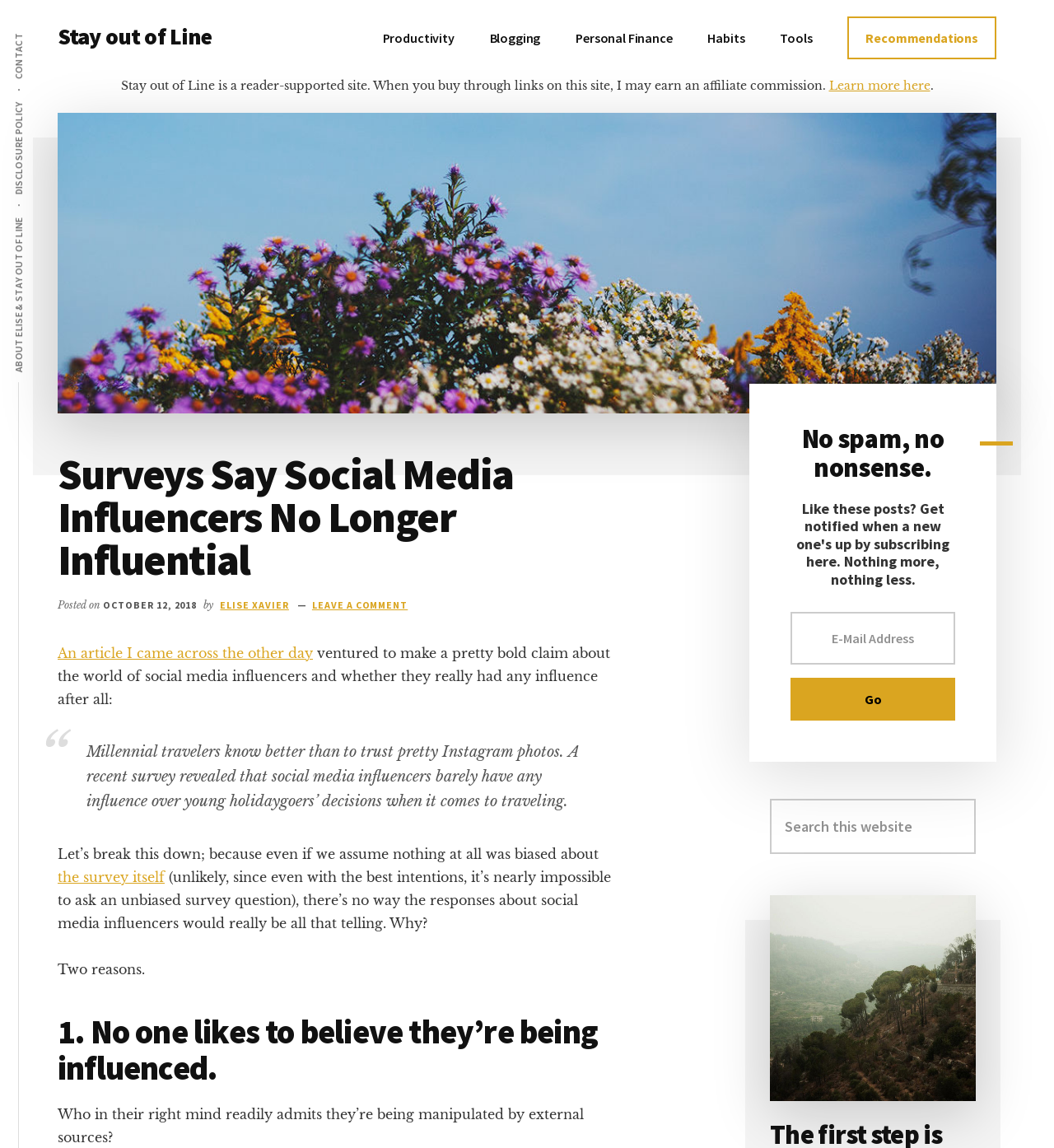Please indicate the bounding box coordinates of the element's region to be clicked to achieve the instruction: "Search this website". Provide the coordinates as four float numbers between 0 and 1, i.e., [left, top, right, bottom].

[0.73, 0.696, 0.926, 0.744]